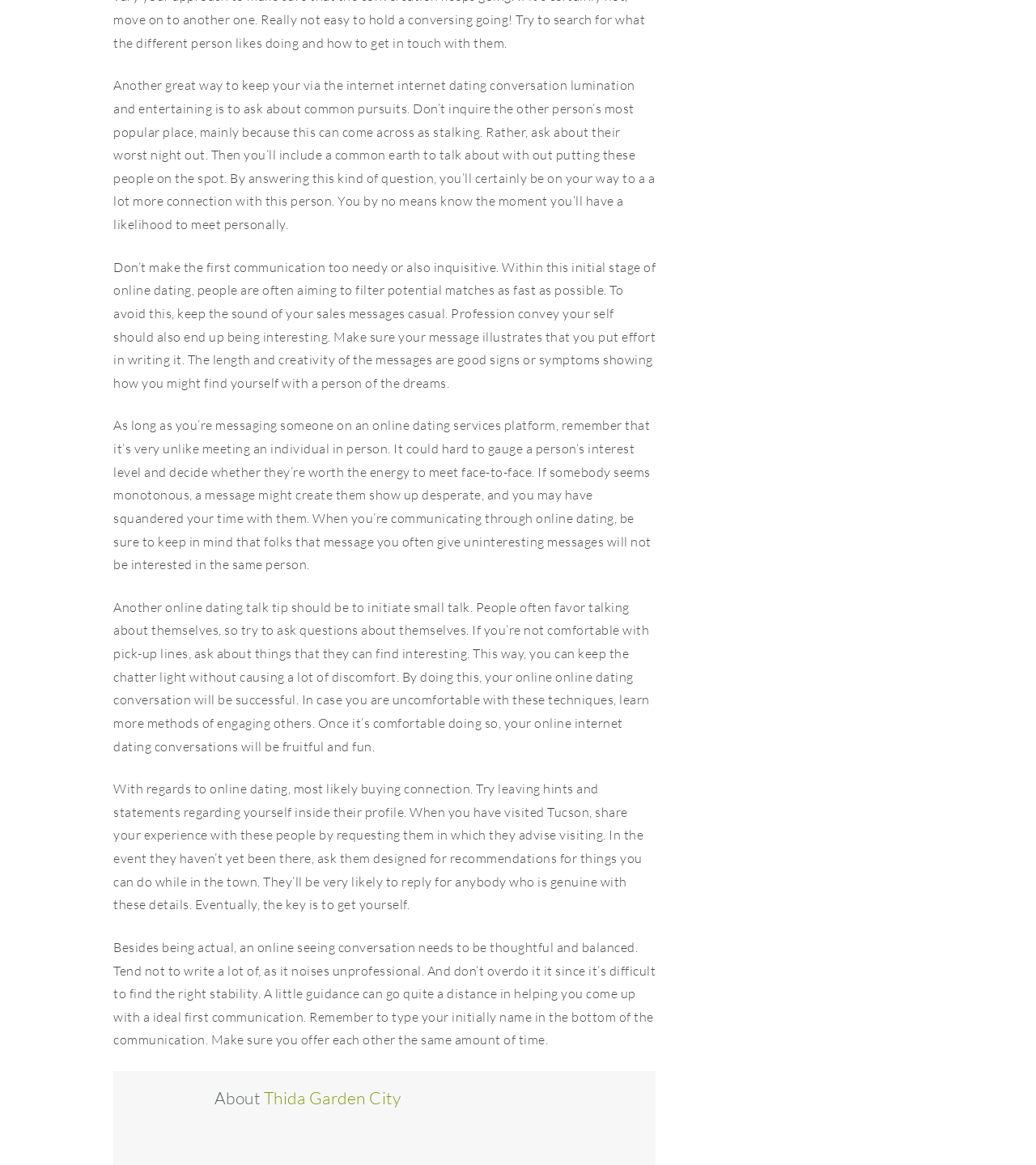Identify the bounding box of the HTML element described here: "embryonic.dk". Provide the coordinates as four float numbers between 0 and 1: [left, top, right, bottom].

None